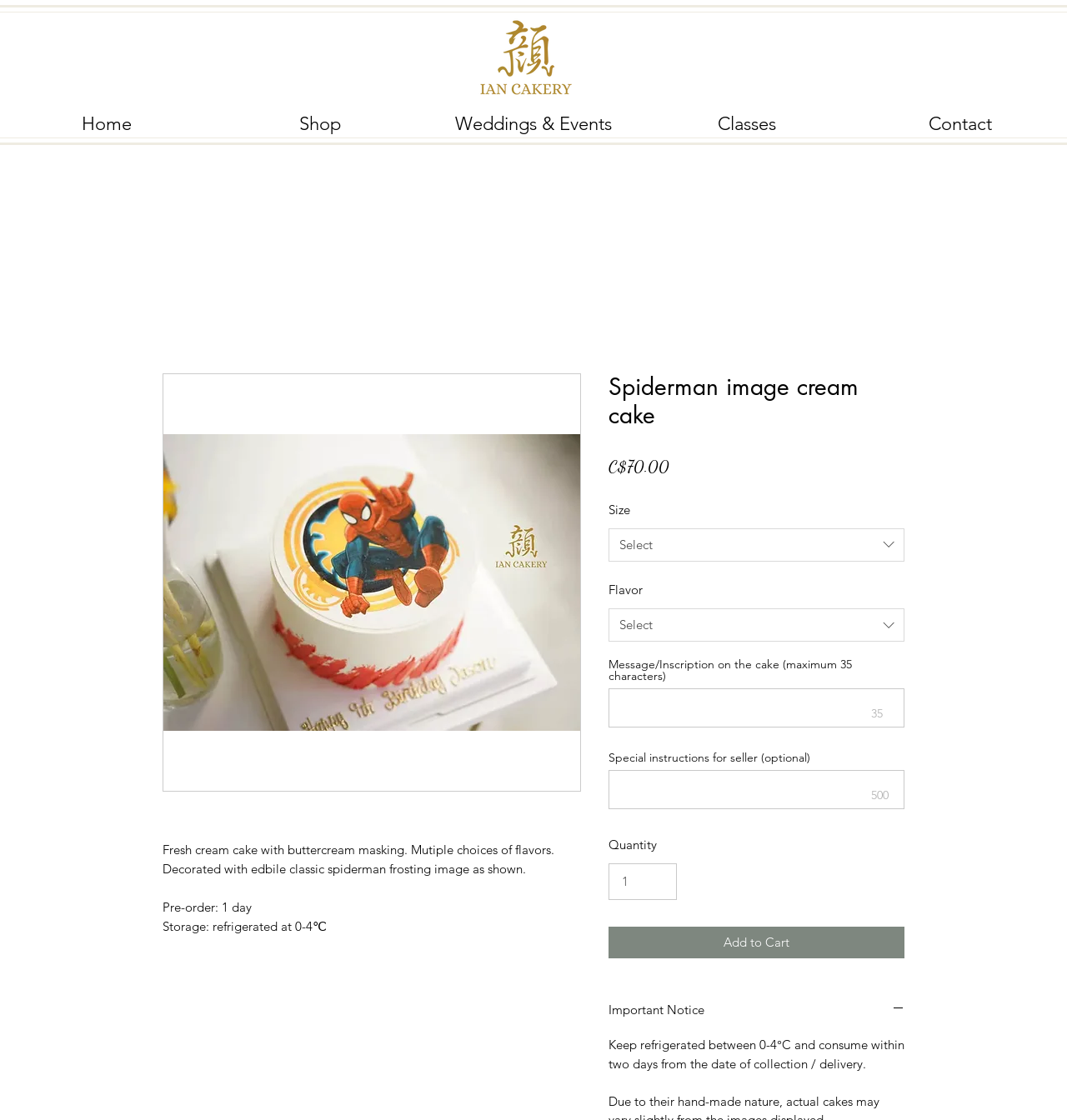What is the price of the Spiderman image cream cake?
Look at the screenshot and give a one-word or phrase answer.

C$70.00